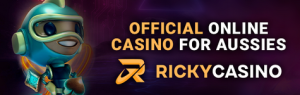Explain the details of the image you are viewing.

The image showcases a vibrant promotional banner for Ricky Casino, specifically highlighted as the "Official Online Casino for Aussies." It features a playful animated character wearing a green helmet and blue attire, symbolizing a fun and engaging online gaming experience. The backdrop is a sleek design, enhancing the visual appeal and drawing attention to the casino branding. The text prominently displays the name "Ricky Casino" alongside the tagline, inviting Australian players to explore their offerings. This striking advertisement reflects a modern and lively atmosphere tailored for an audience interested in online gaming and casino entertainment.